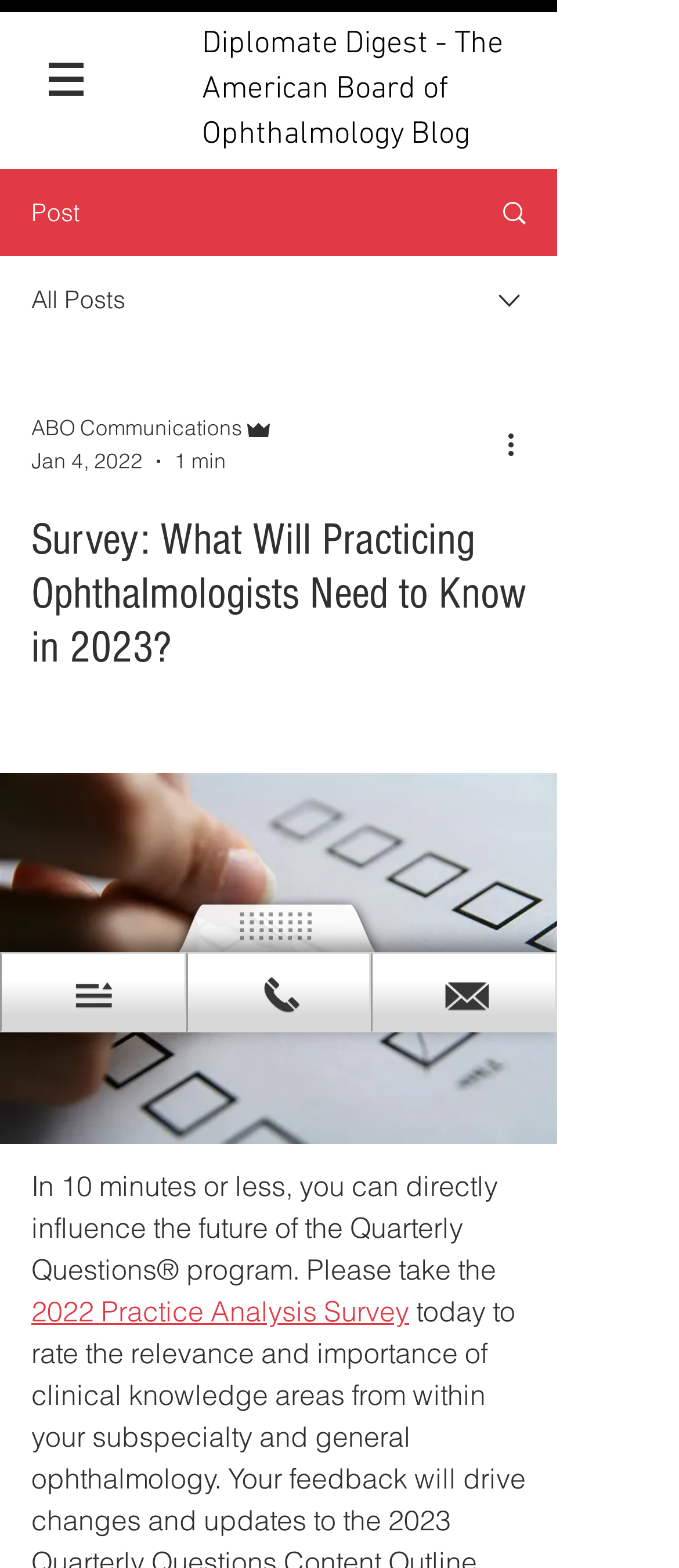Provide a single word or phrase answer to the question: 
What is the purpose of the survey?

Influence the future of the Quarterly Questions program